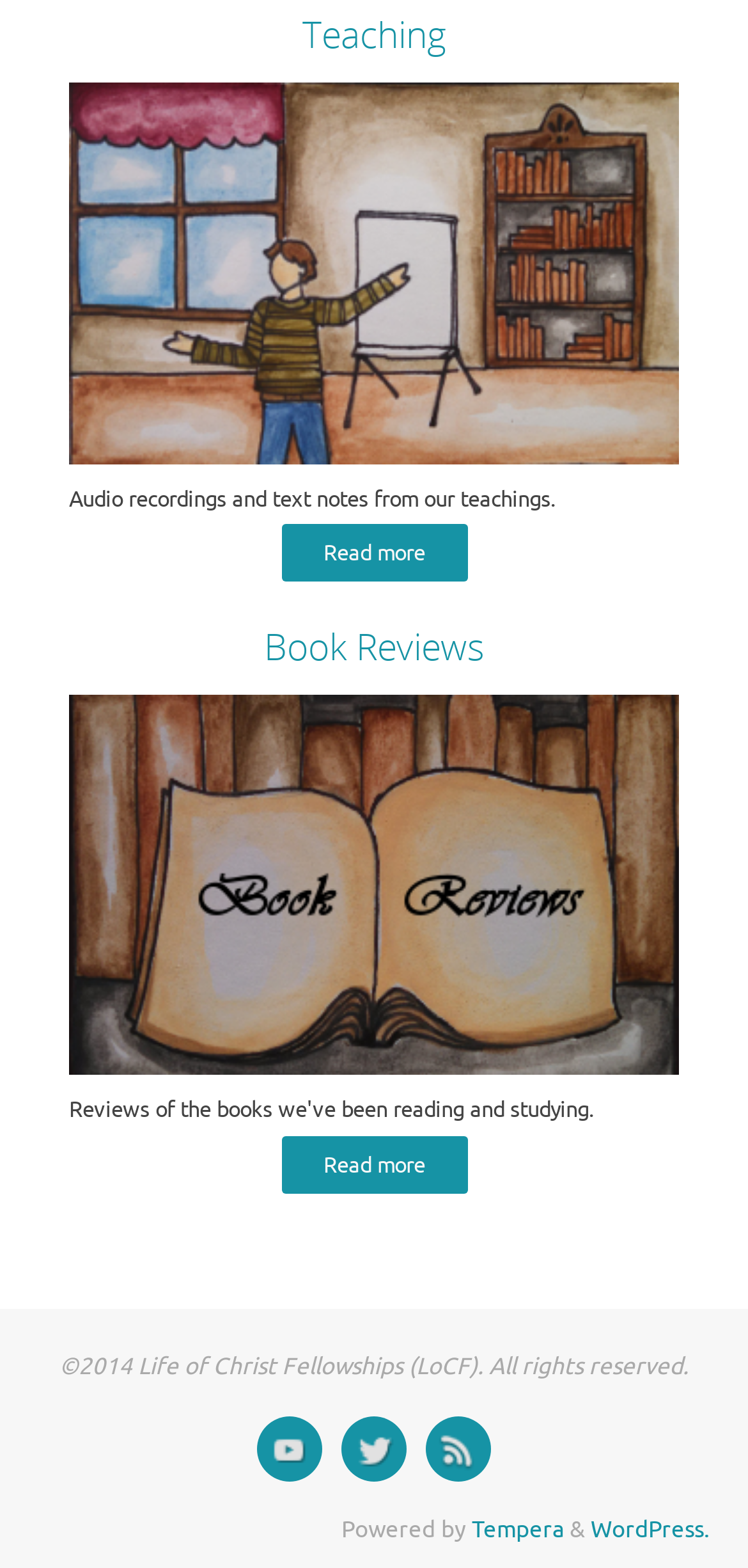Answer the question using only one word or a concise phrase: How many social media links are present at the bottom?

3